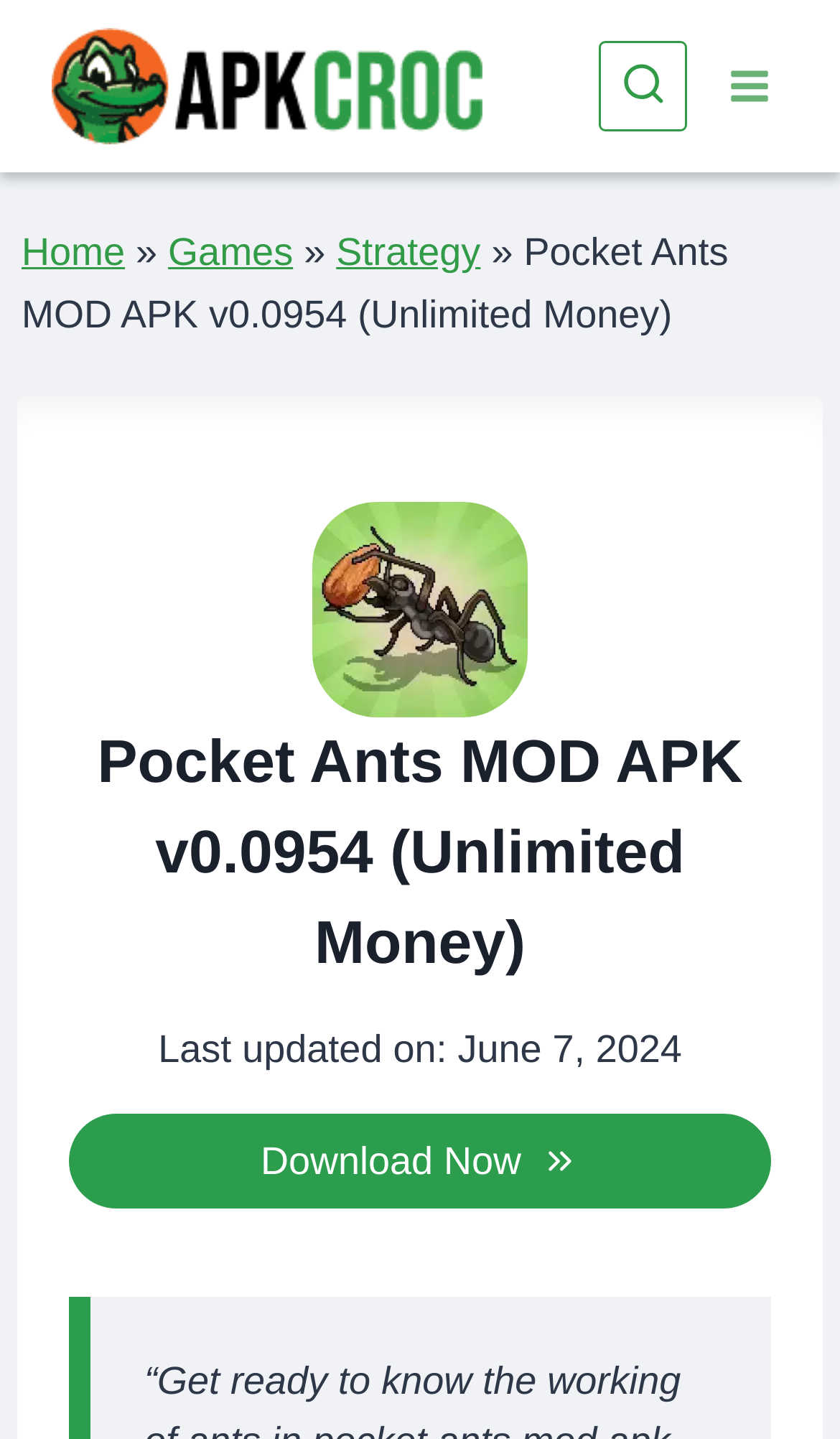Please determine the bounding box coordinates, formatted as (top-left x, top-left y, bottom-right x, bottom-right y), with all values as floating point numbers between 0 and 1. Identify the bounding box of the region described as: Scroll to top

[0.879, 0.923, 0.923, 0.949]